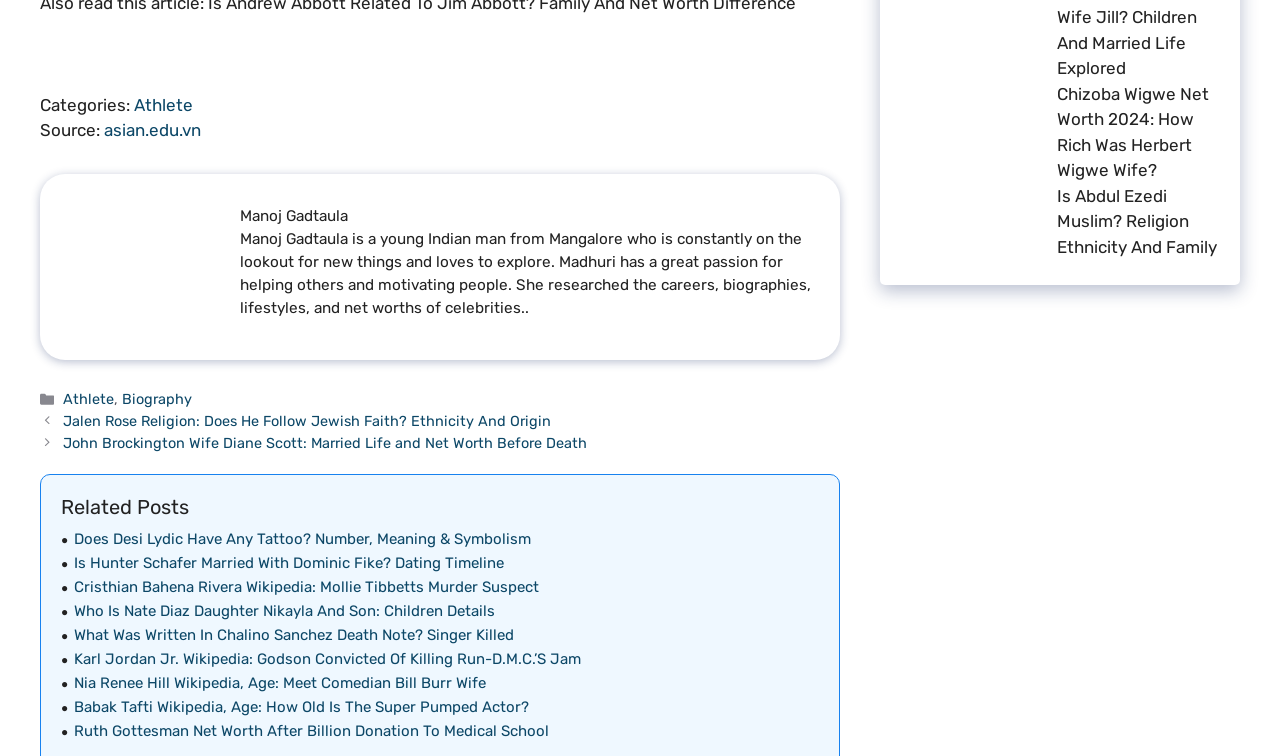Based on the image, please elaborate on the answer to the following question:
What is the title of the related post?

The heading 'Does Desi Lydic Have Any Tattoo? Number, Meaning & Symbolism' is located at [0.048, 0.702, 0.64, 0.727] and is a related post, so the title of the related post is Does Desi Lydic Have Any Tattoo?.